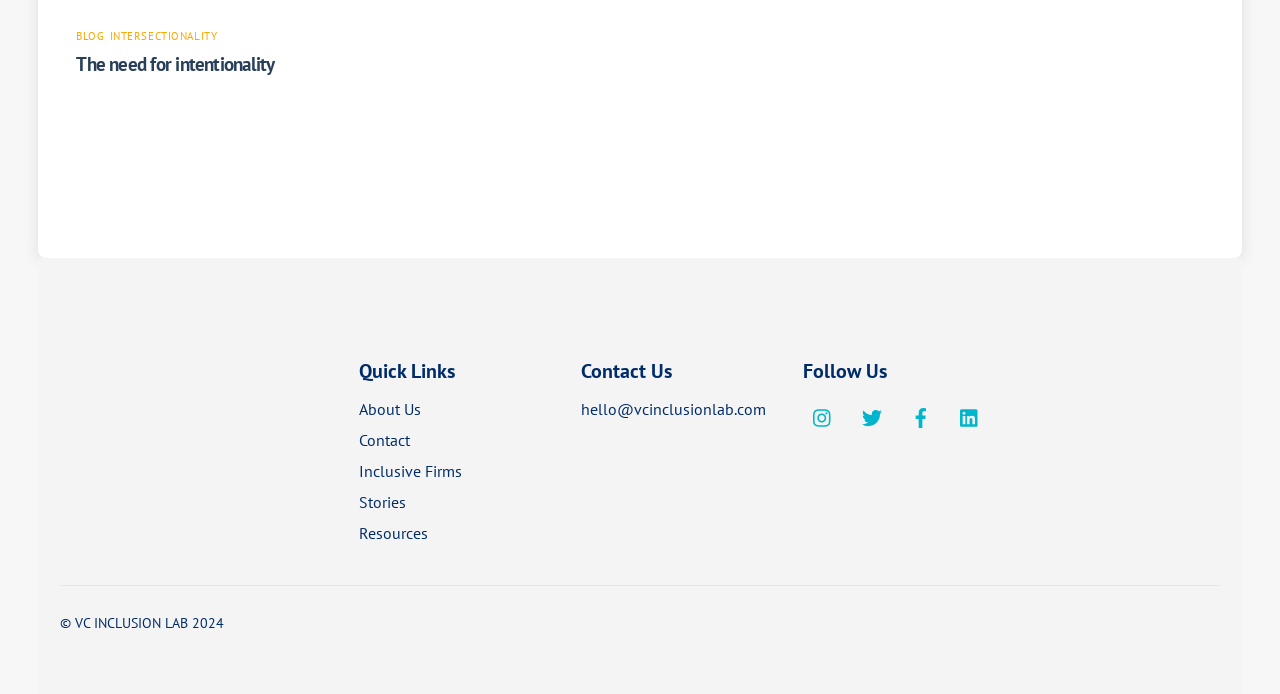Using the information in the image, could you please answer the following question in detail:
How many social media platforms are linked?

The webpage has links to four social media platforms, namely Instagram, Twitter, Facebook, and LinkedIn, which can be found in the 'Follow Us' section at the bottom of the webpage.